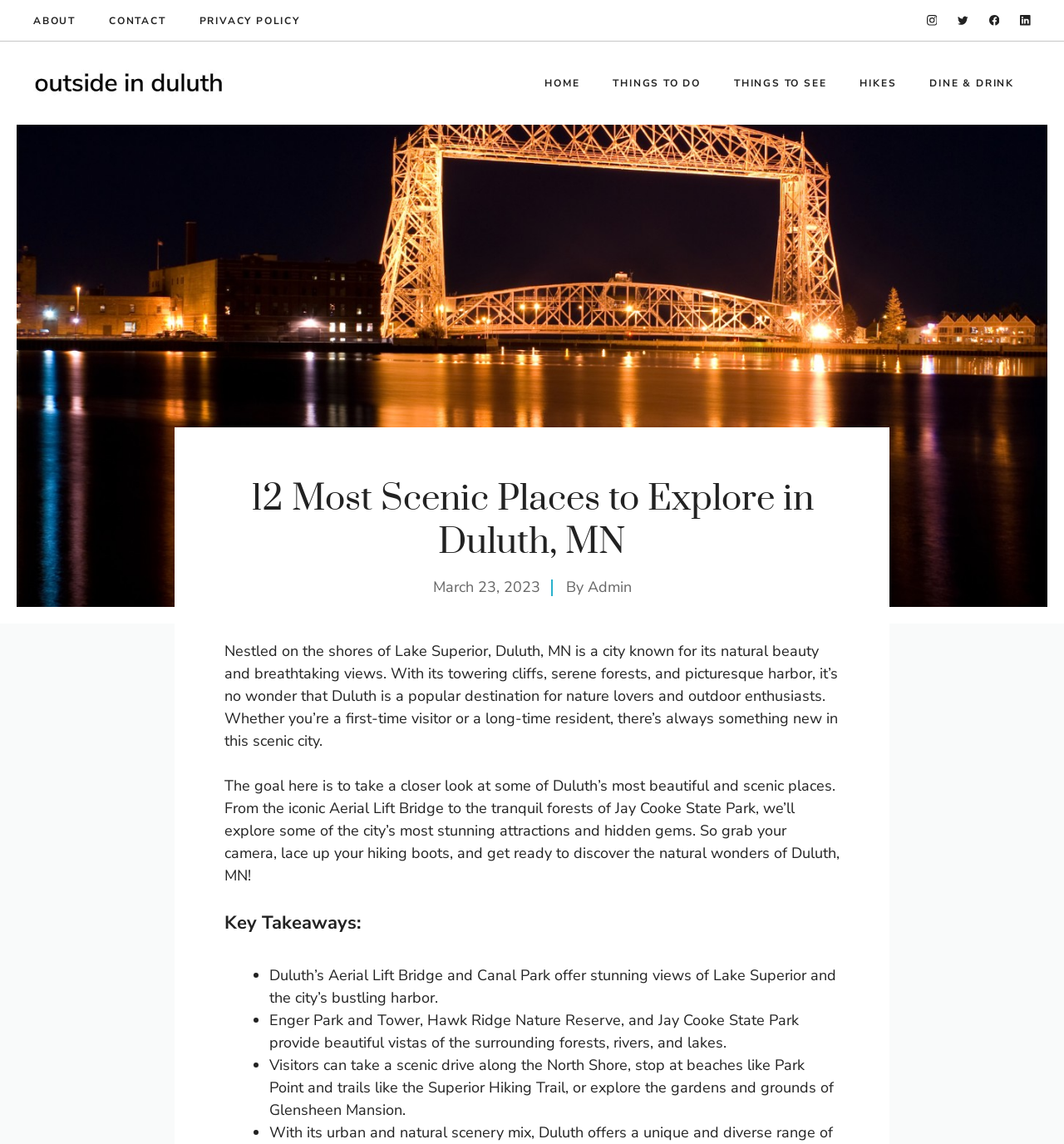Please respond in a single word or phrase: 
What is the name of the lake mentioned in the text?

Lake Superior